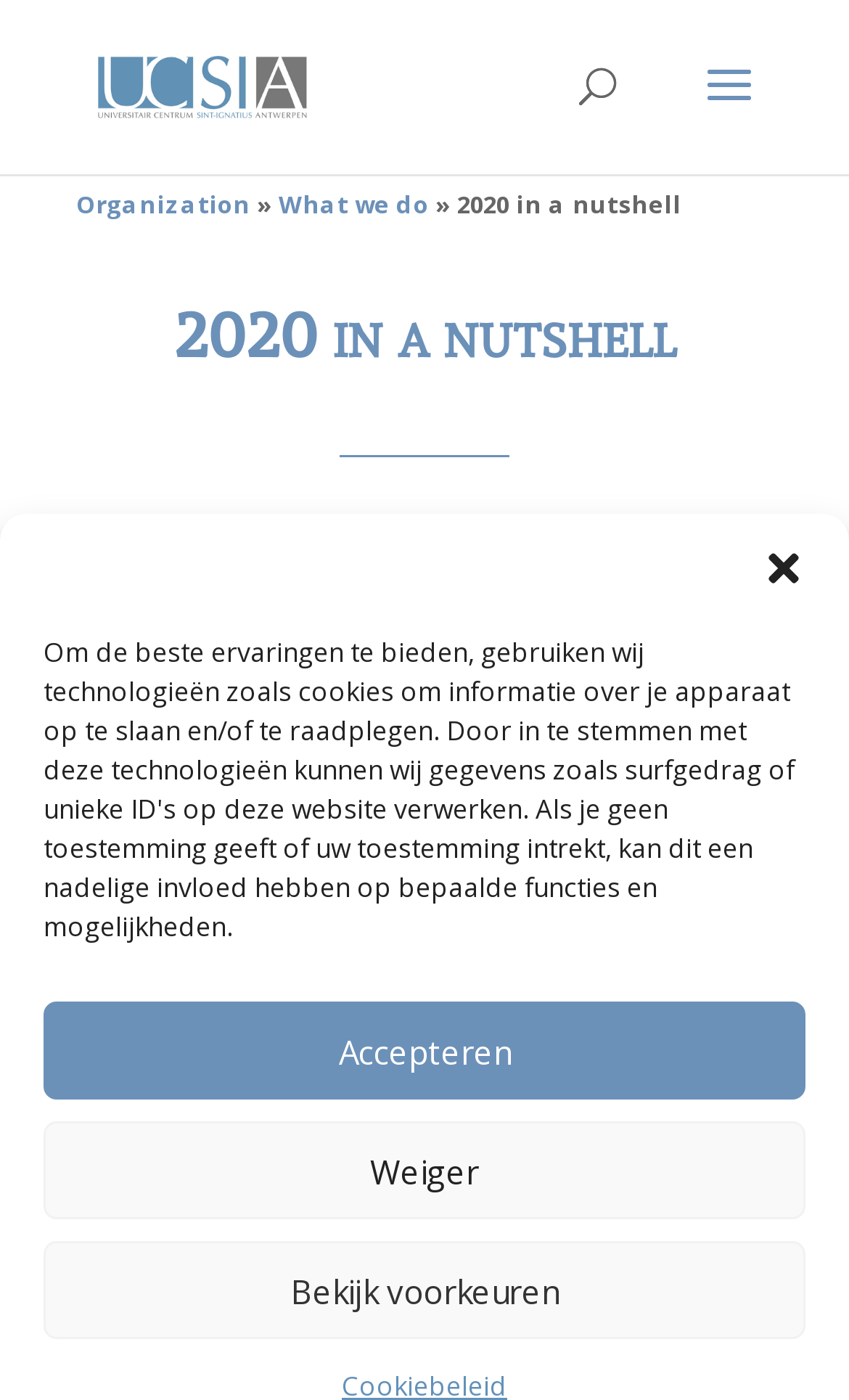What is the theme of the 'U-turn' project?
Provide a detailed answer to the question using information from the image.

The theme of the 'U-turn' project can be found in the description below the link, which mentions that it is a webinar series on the impact of corona on our lives and on the future.